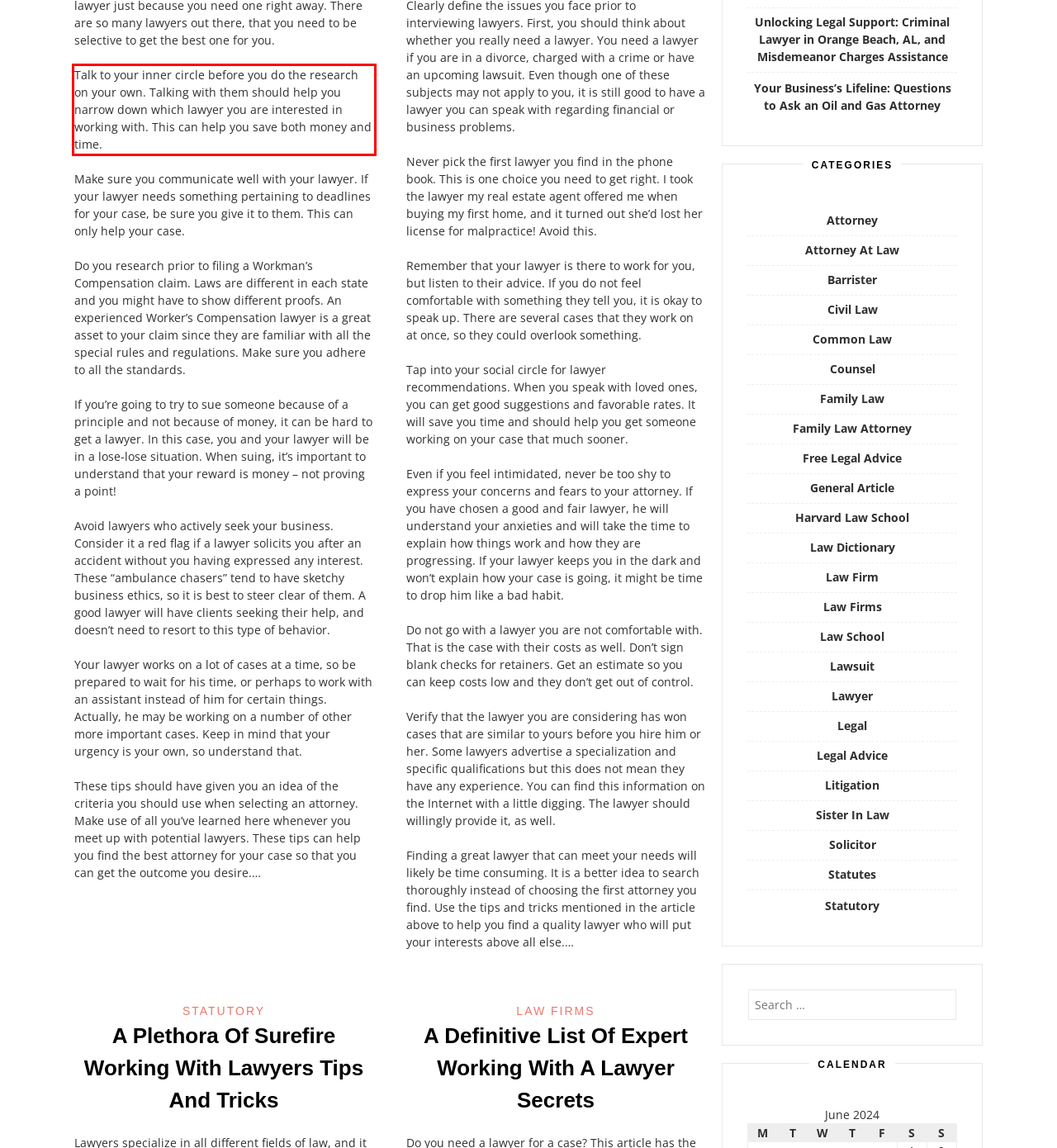Please extract the text content within the red bounding box on the webpage screenshot using OCR.

Talk to your inner circle before you do the research on your own. Talking with them should help you narrow down which lawyer you are interested in working with. This can help you save both money and time.